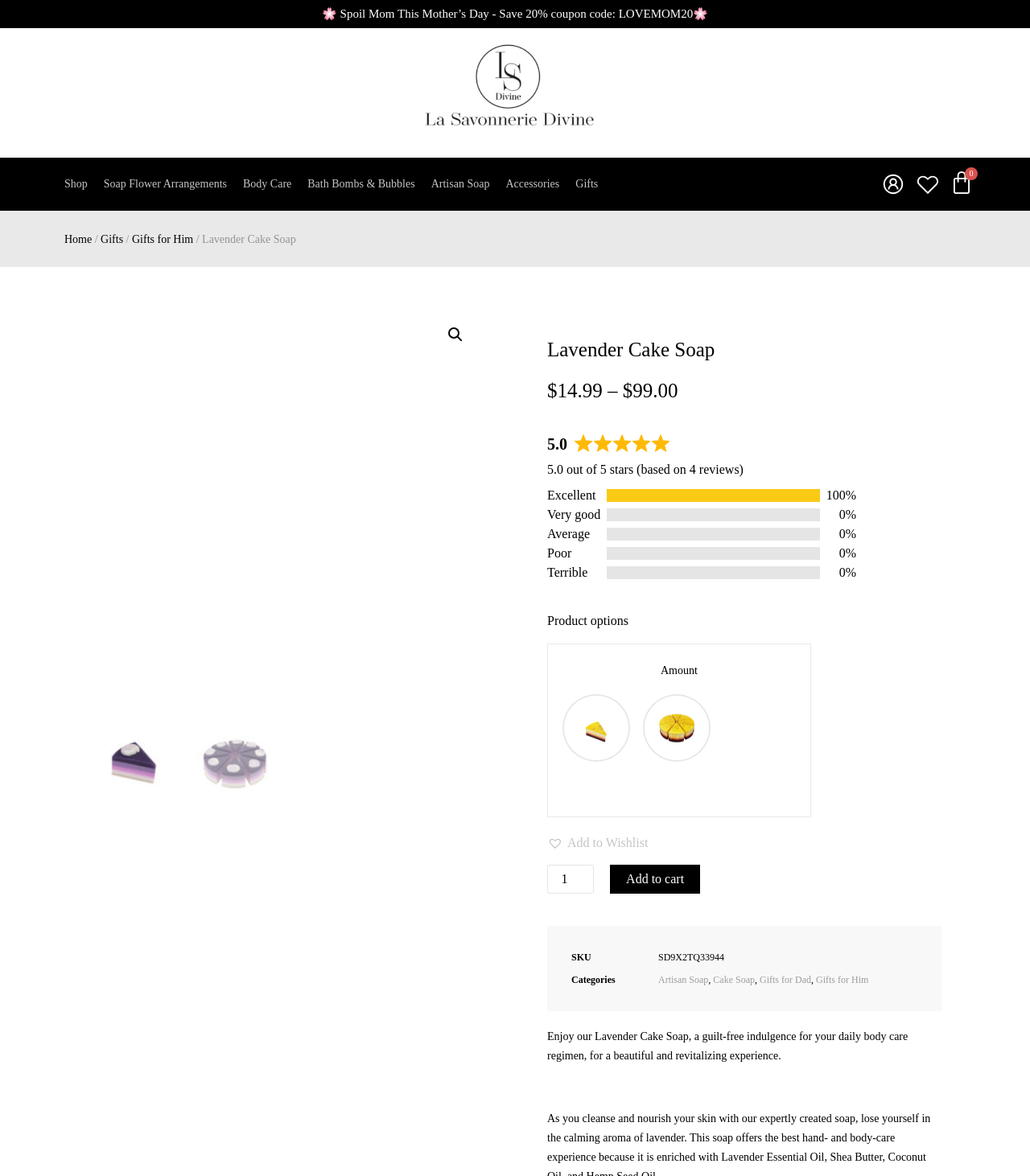Identify the bounding box coordinates of the clickable region to carry out the given instruction: "Click the 'Add to cart' button".

[0.592, 0.735, 0.68, 0.76]